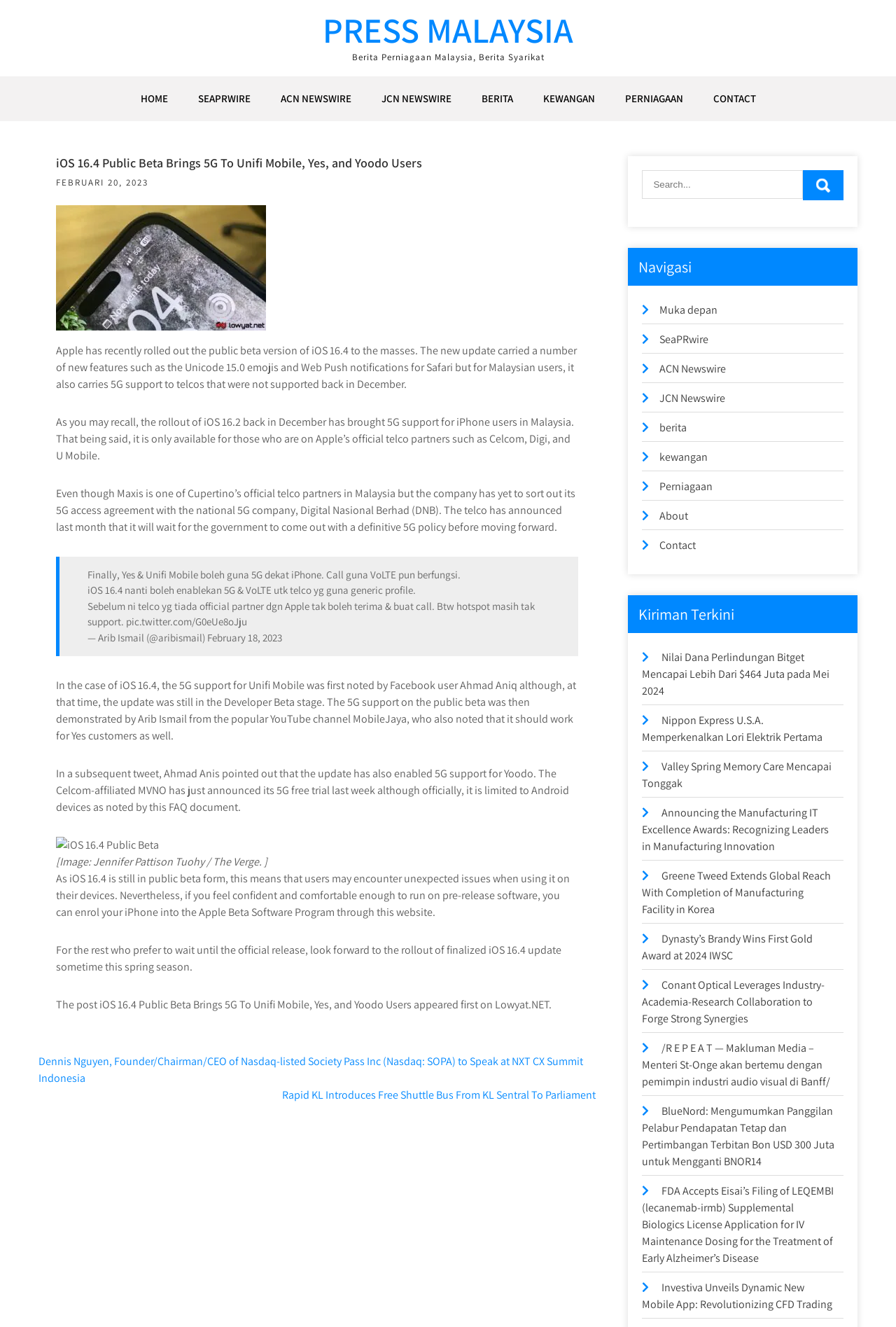Locate and provide the bounding box coordinates for the HTML element that matches this description: "Home".

[0.141, 0.058, 0.203, 0.091]